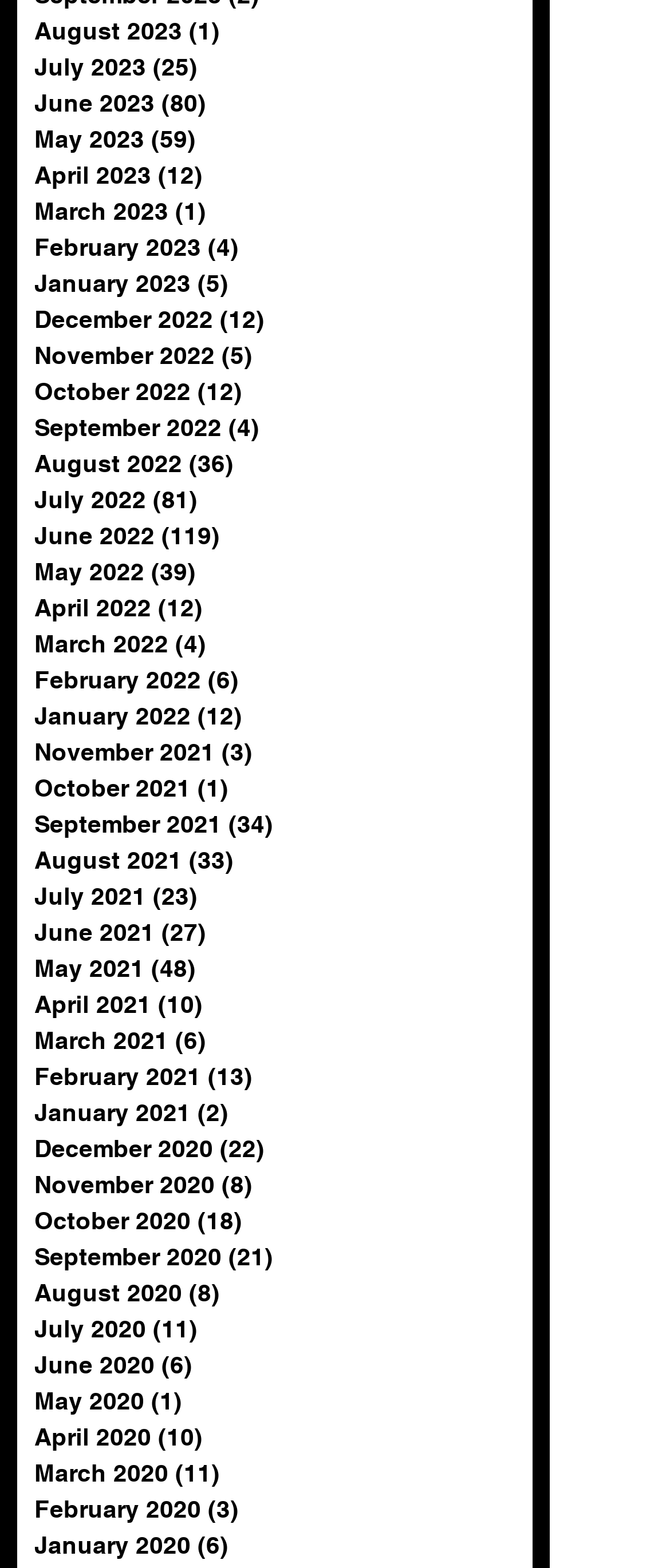Specify the bounding box coordinates of the area that needs to be clicked to achieve the following instruction: "View January 2021 posts".

[0.051, 0.698, 0.769, 0.721]